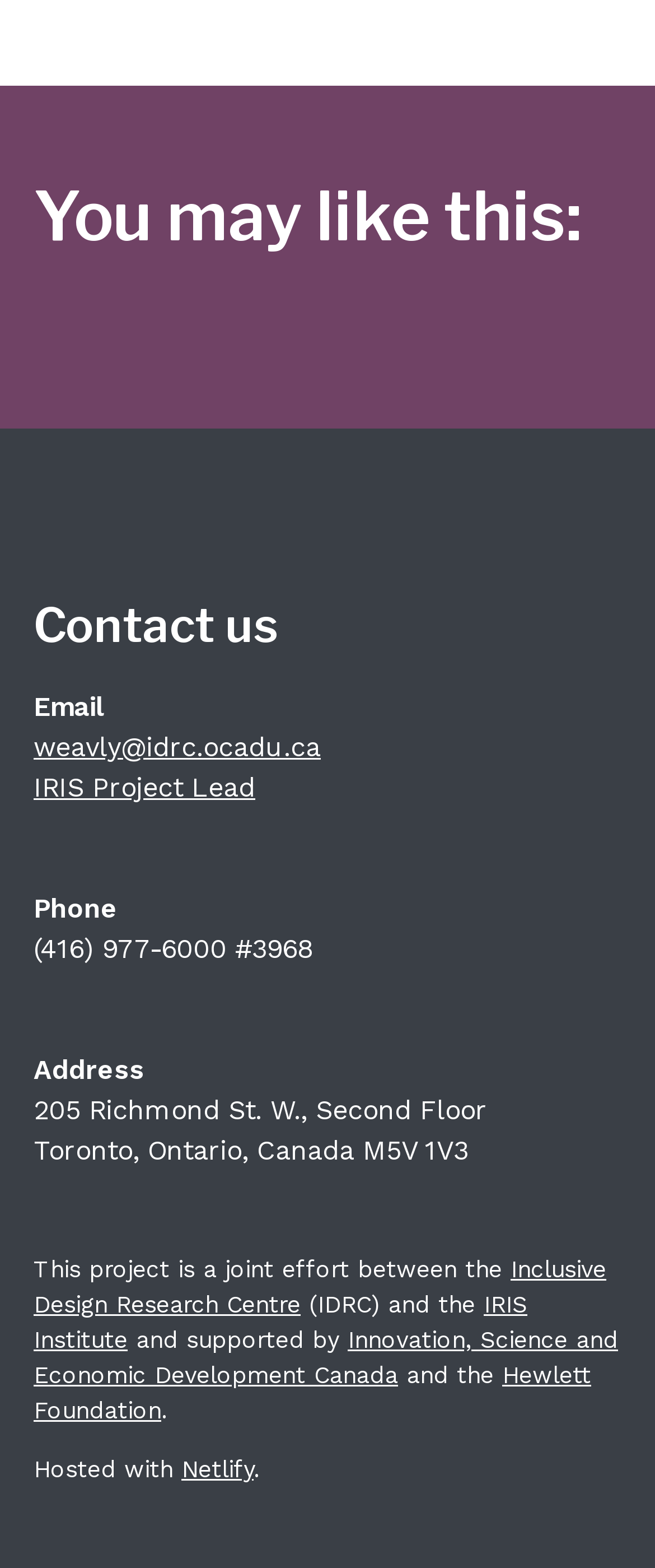Give the bounding box coordinates for the element described by: "IRIS Institute".

[0.051, 0.823, 0.805, 0.863]